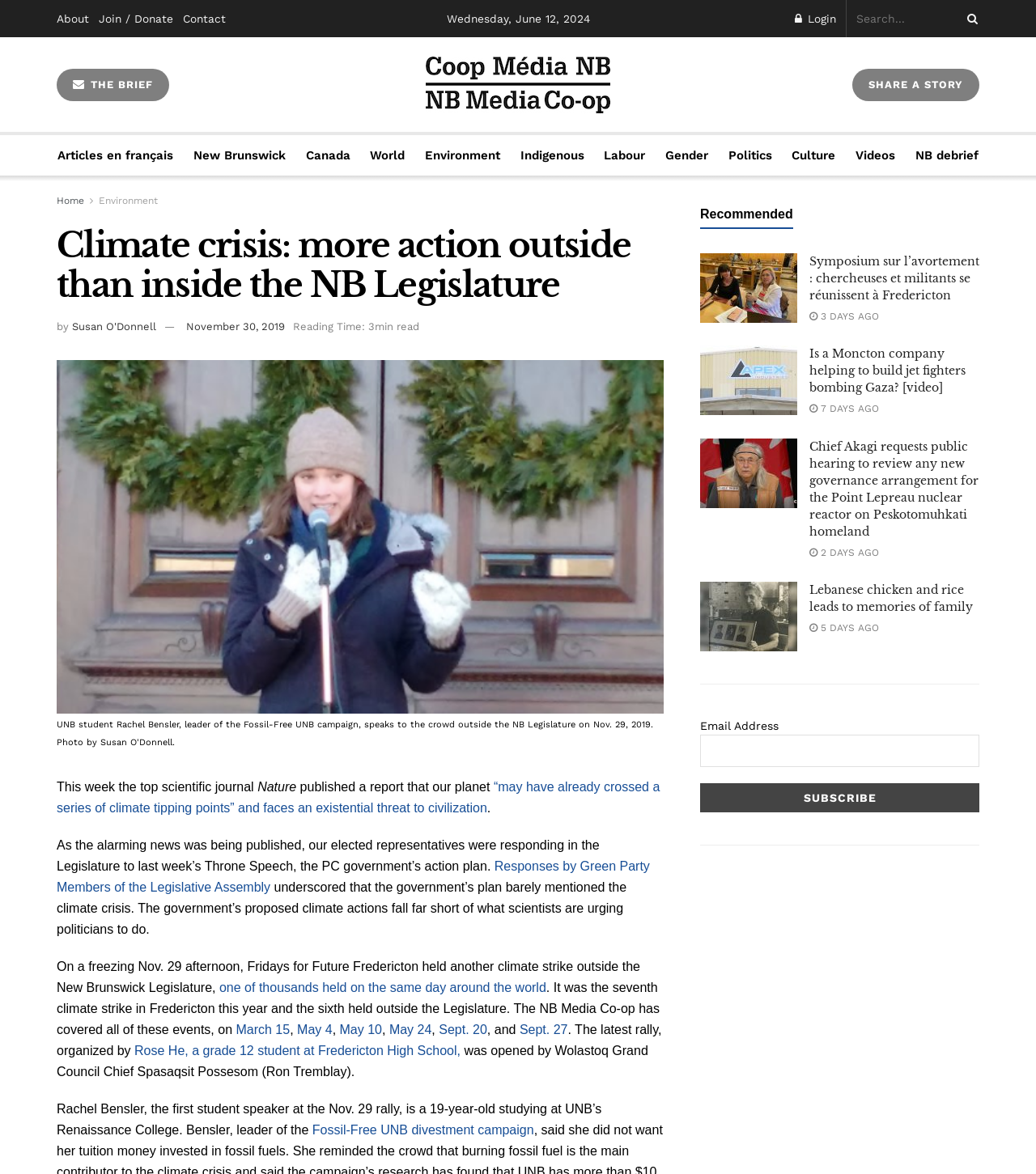Please indicate the bounding box coordinates for the clickable area to complete the following task: "click the 'About' link". The coordinates should be specified as four float numbers between 0 and 1, i.e., [left, top, right, bottom].

[0.055, 0.0, 0.086, 0.032]